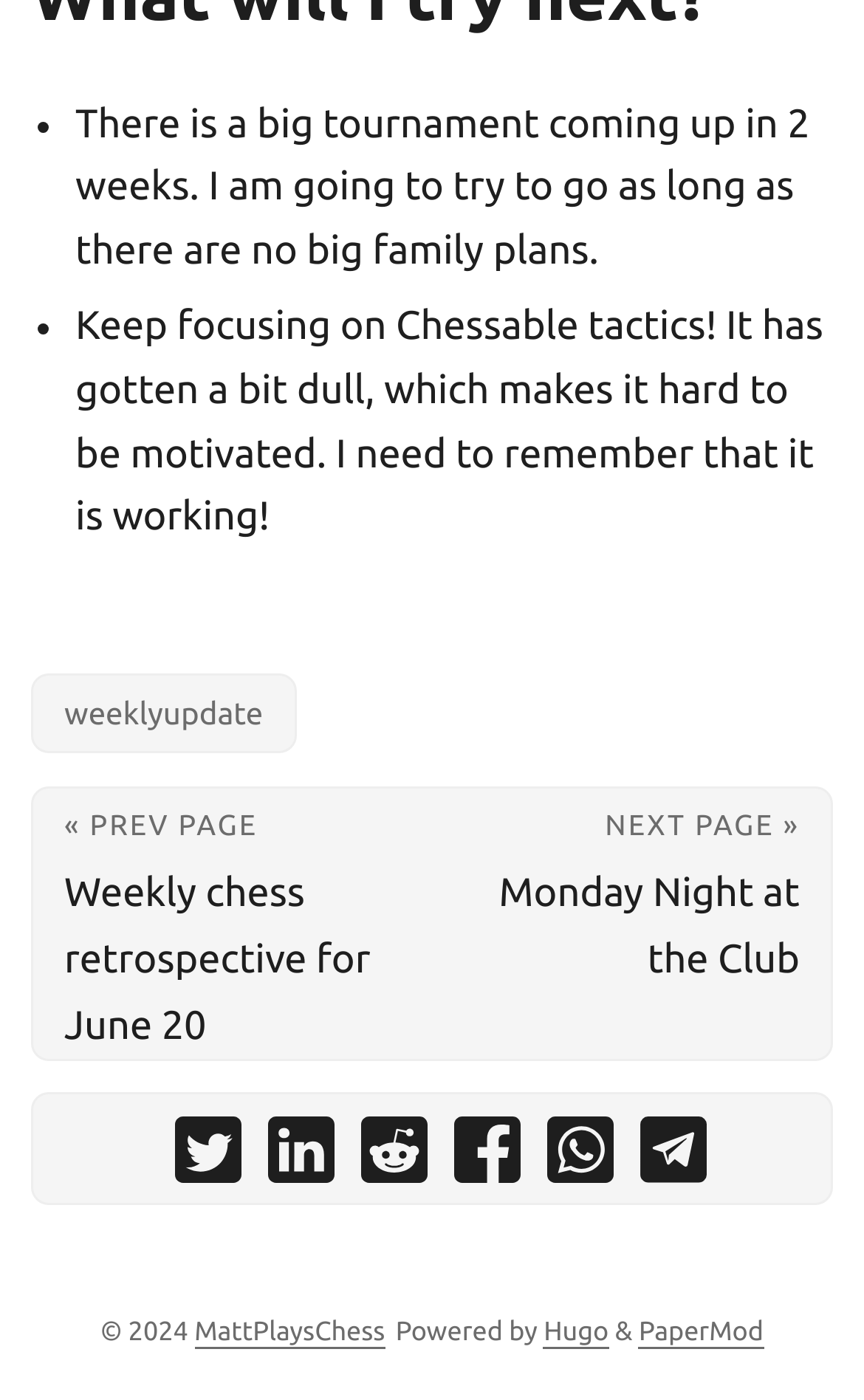Please specify the bounding box coordinates in the format (top-left x, top-left y, bottom-right x, bottom-right y), with all values as floating point numbers between 0 and 1. Identify the bounding box of the UI element described by: Hugo

[0.629, 0.942, 0.705, 0.964]